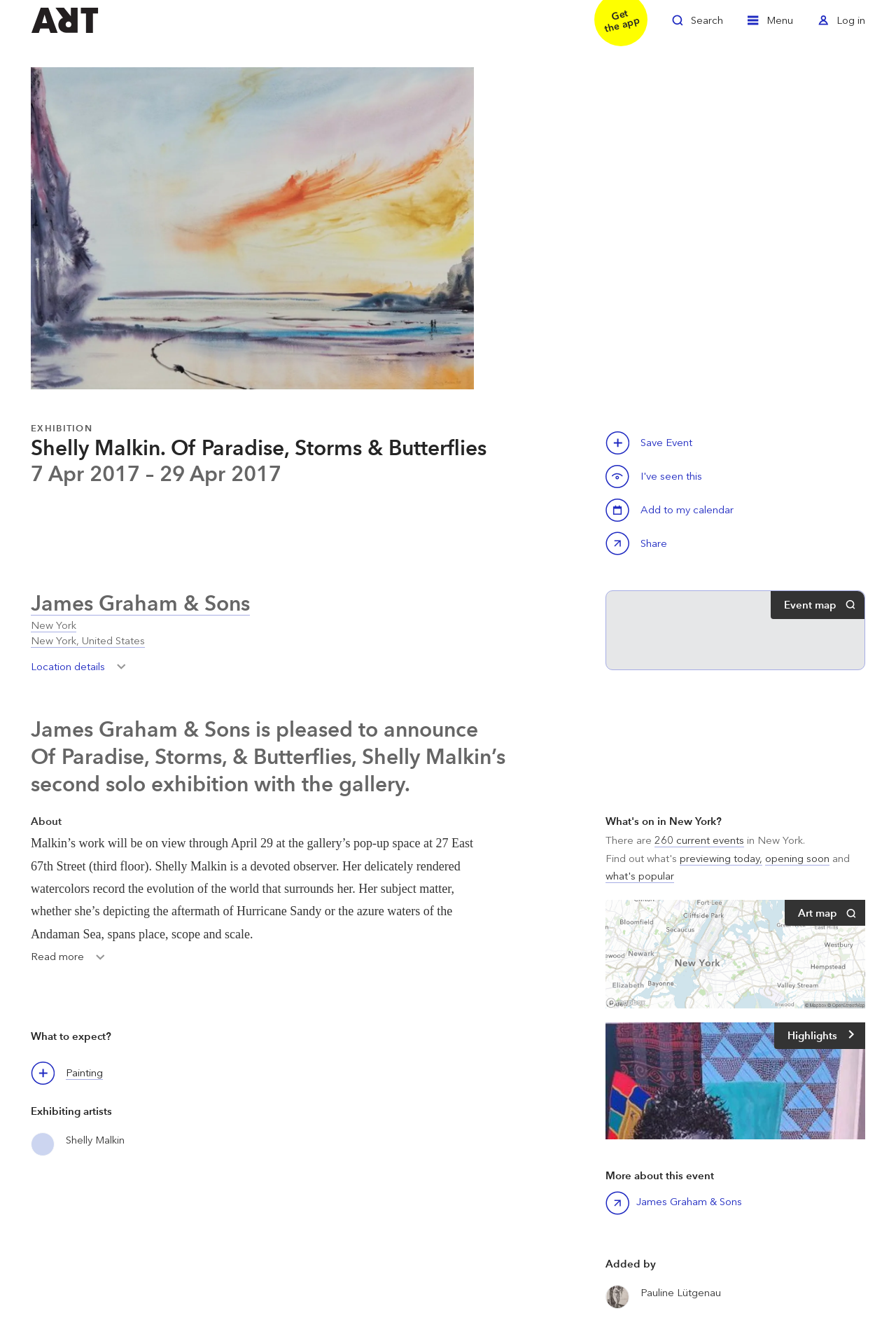Please identify the bounding box coordinates of the element that needs to be clicked to perform the following instruction: "Explore the 'Celebrity News' category".

None